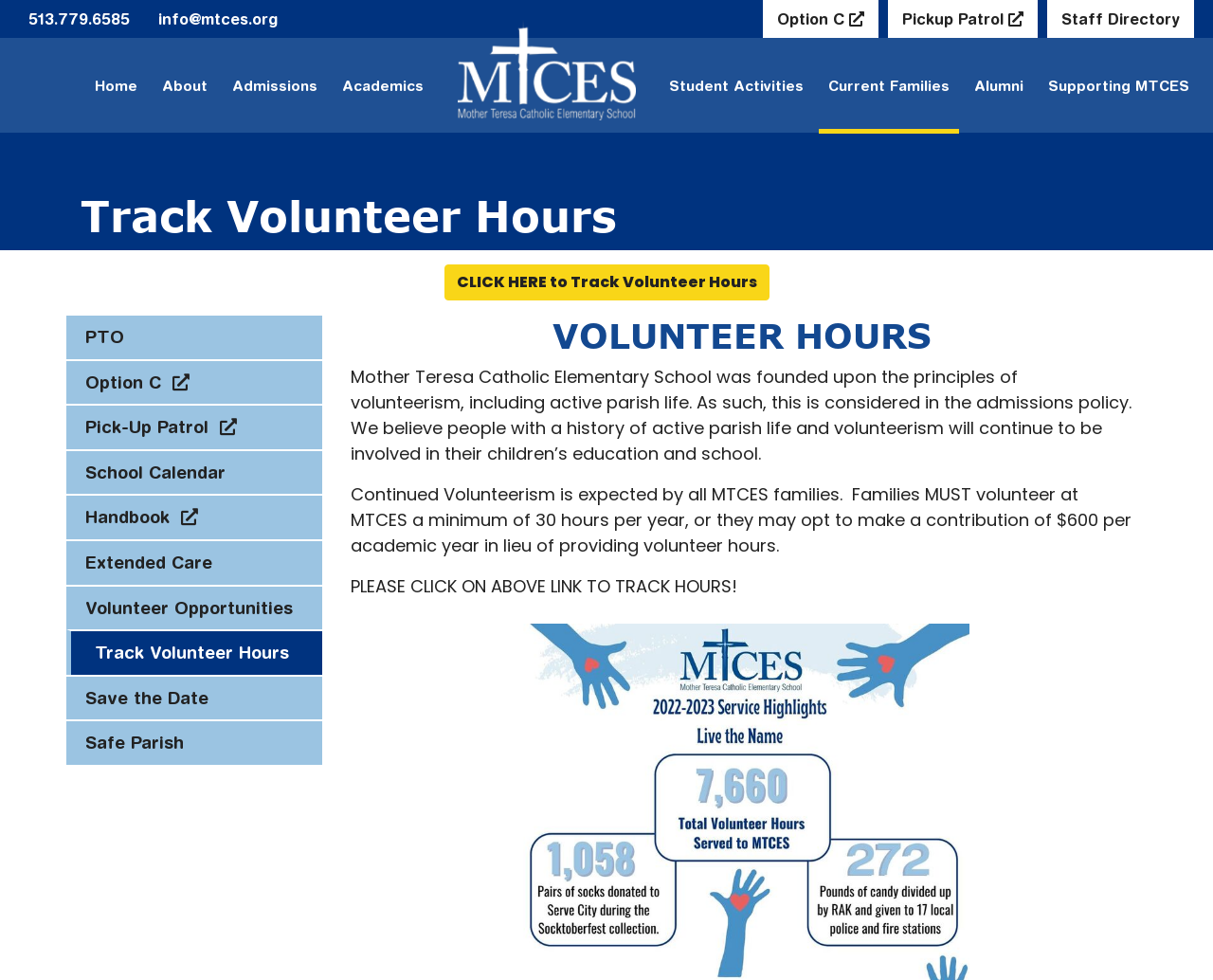Determine the heading of the webpage and extract its text content.

Track Volunteer Hours